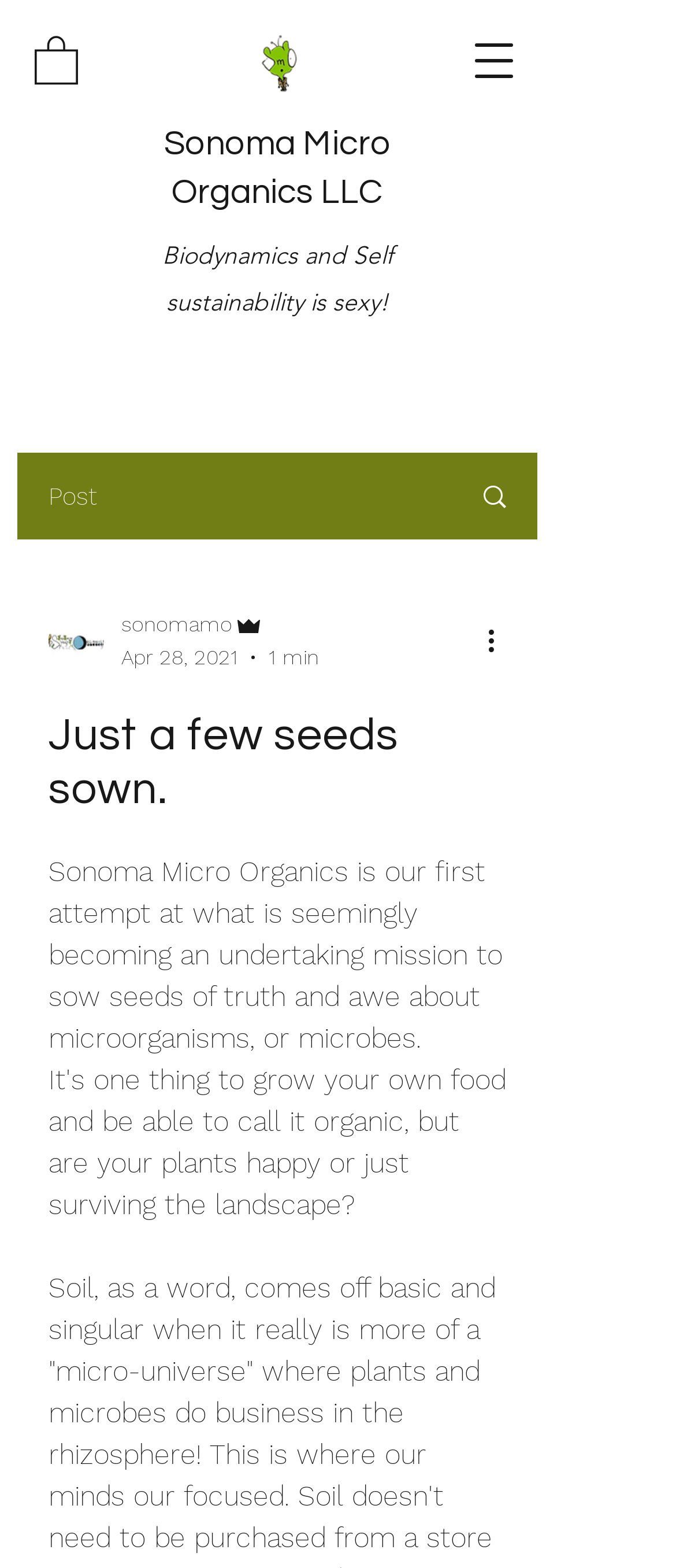What is the author's role?
Answer the question with a single word or phrase, referring to the image.

Admin